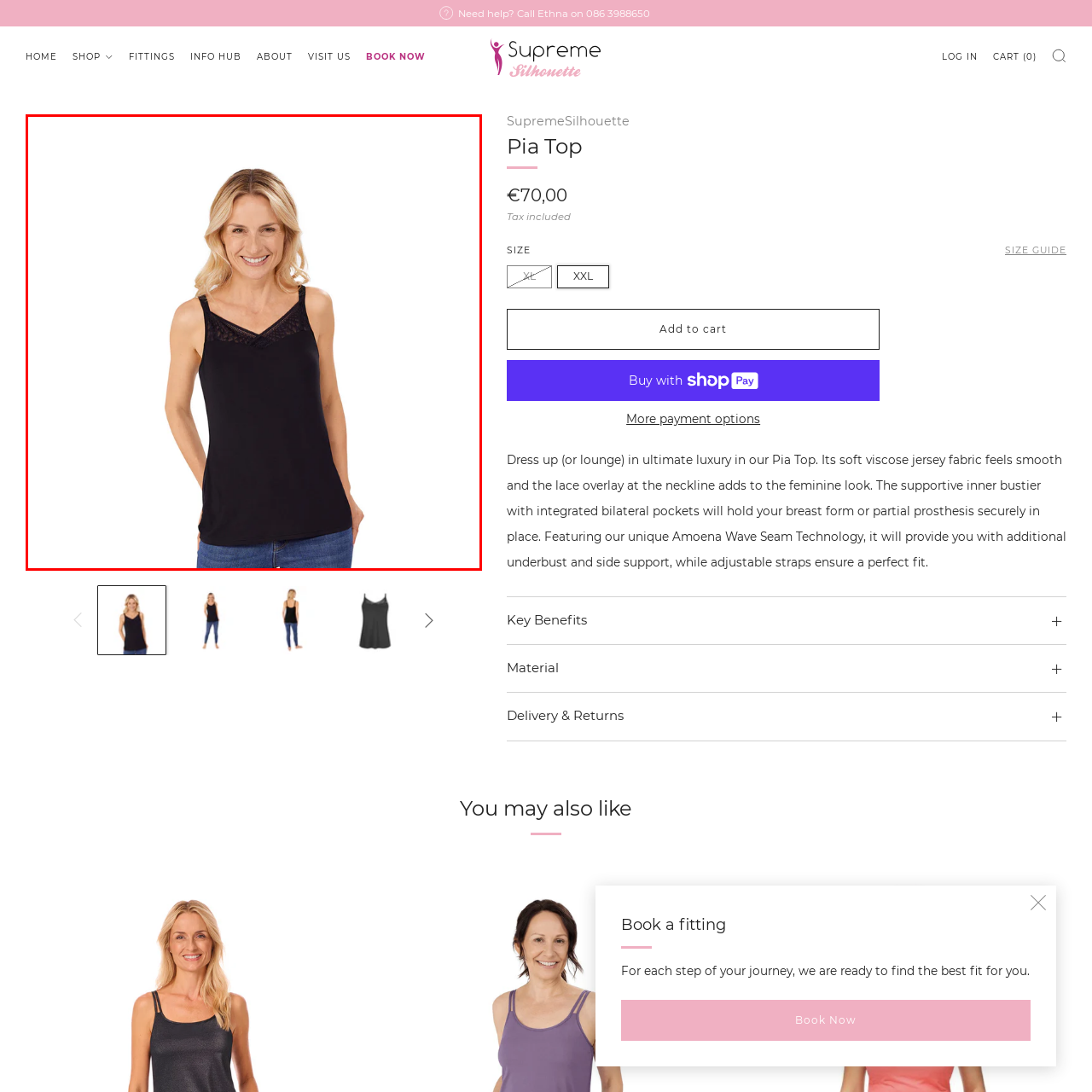Describe in detail the visual content enclosed by the red bounding box.

The image showcases a woman smiling while wearing a stylish black tank top known as the "Pia Top." This elegant top features delicate lace detailing at the neckline, which adds a touch of femininity to its sleek and modern design. The soft viscose jersey fabric is both comfortable and flattering, making it suitable for various occasions, whether dressing up or lounging at home. The adjustable straps ensure a perfect fit, complemented by the supportive inner bustier, designed to hold form securely. This versatile piece is perfect for layering or wearing on its own, embodying a blend of luxury and practicality.